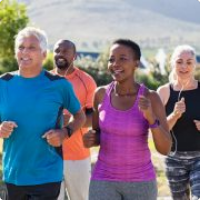What is the scenery like in the background?
Give a single word or phrase as your answer by examining the image.

hills gently rolling